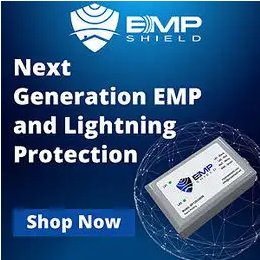What is the theme associated with the product?
Carefully analyze the image and provide a thorough answer to the question.

The caption describes the background as having a modern, tech-inspired graphic, which enhances the futuristic theme associated with advanced safety solutions.